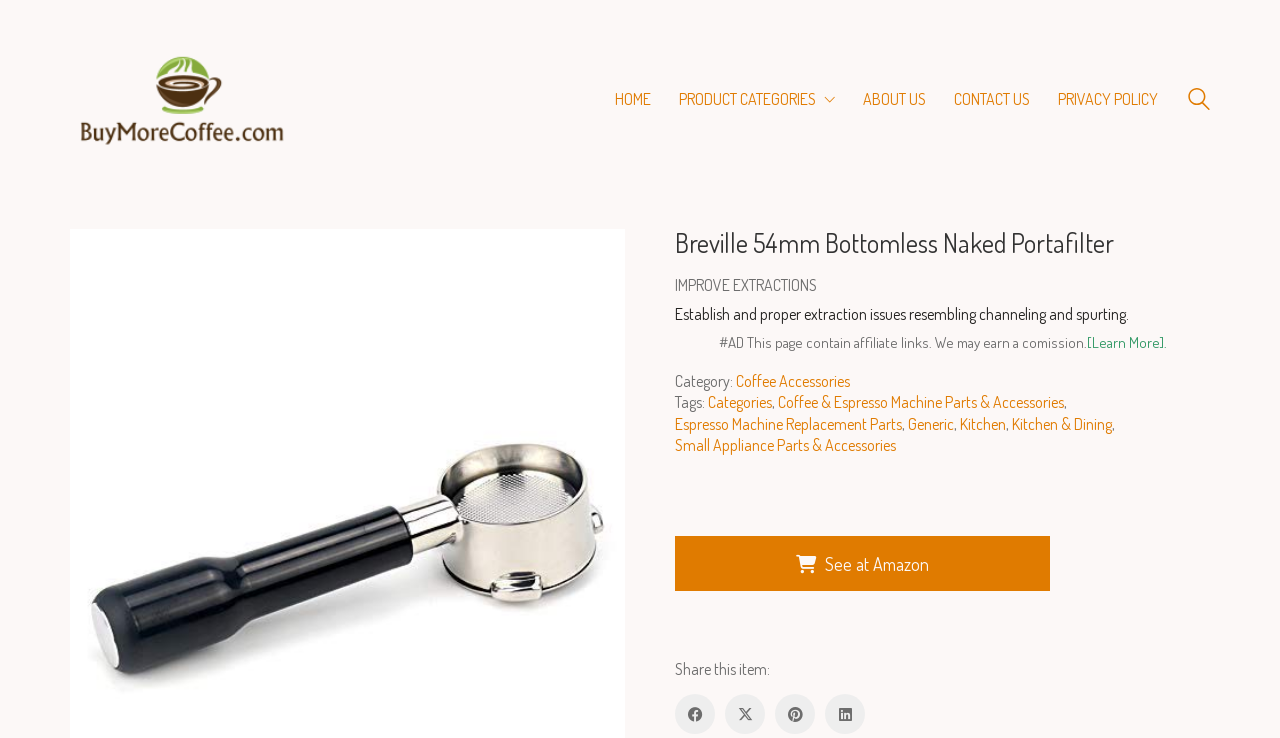What is the name of the product?
Give a single word or phrase answer based on the content of the image.

Breville 54mm Bottomless Naked Portafilter